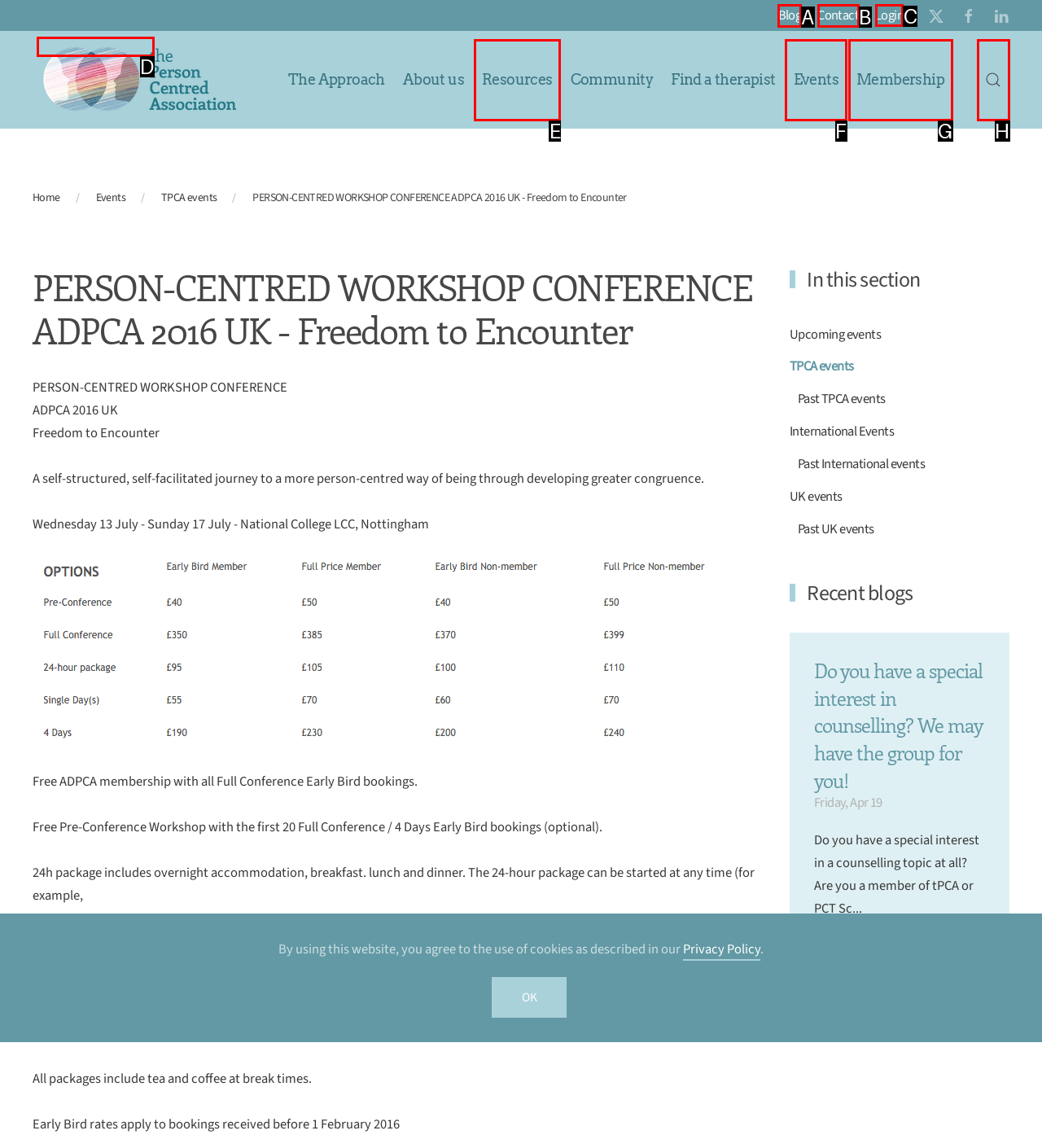Select the appropriate HTML element to click for the following task: Click the 'Login' link
Answer with the letter of the selected option from the given choices directly.

C